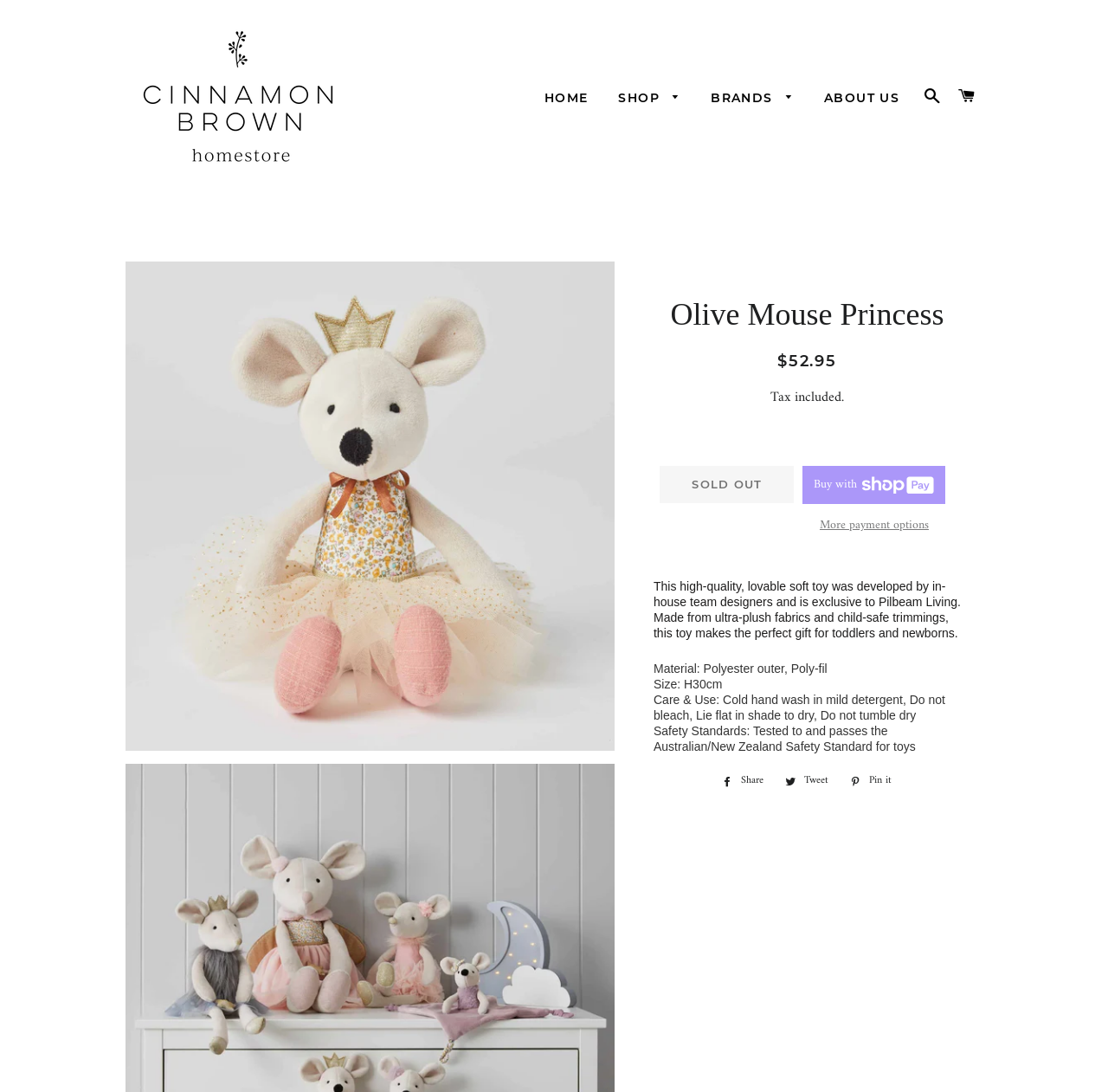Locate the coordinates of the bounding box for the clickable region that fulfills this instruction: "sort topics by replies".

None